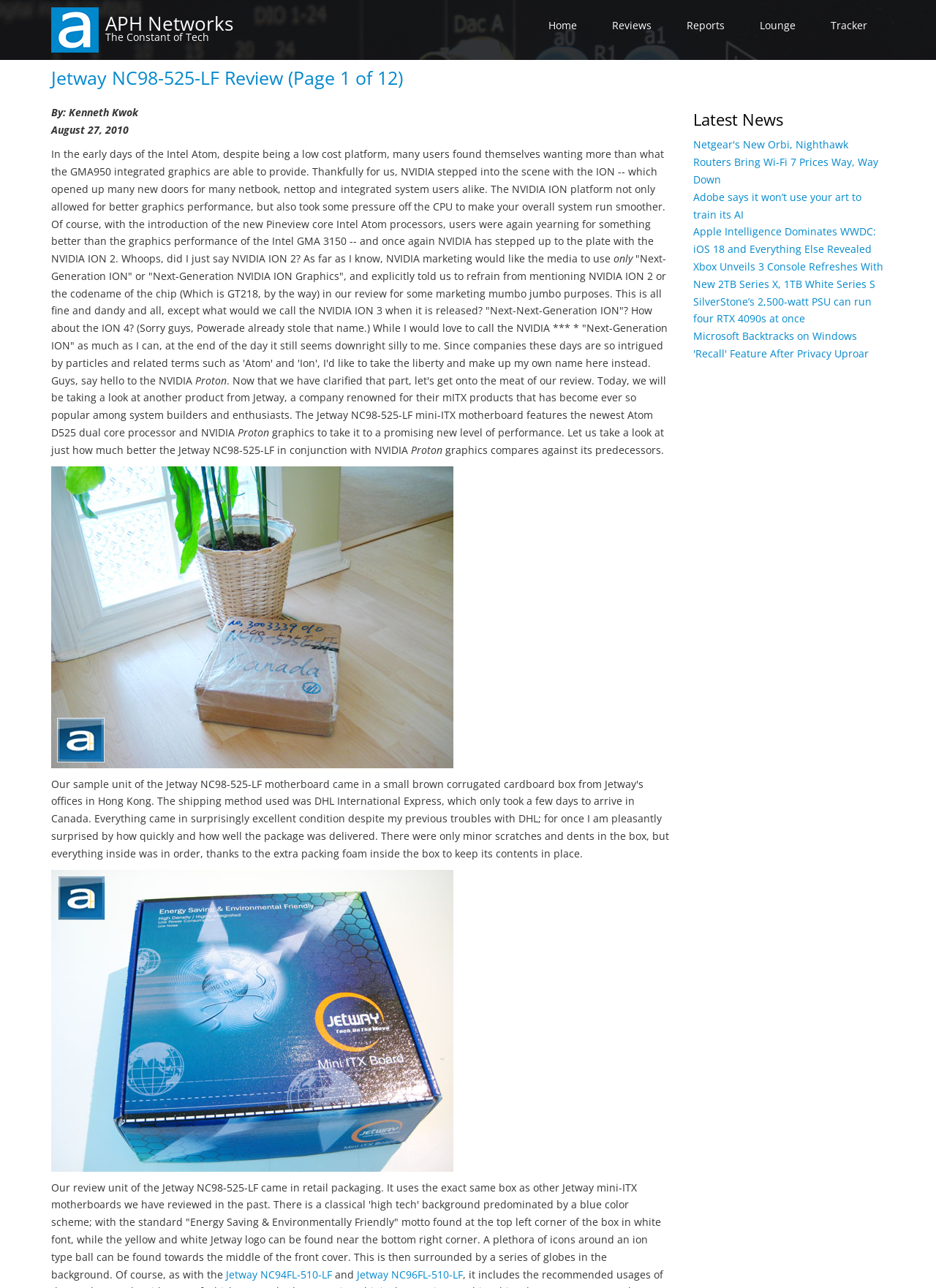Summarize the contents and layout of the webpage in detail.

The webpage is a review of the Jetway NC98-525-LF, a mini-ITX motherboard. At the top, there is a navigation menu with links to "Home", "Reviews", "Reports", "Lounge", and "Tracker". Below the navigation menu, there is a heading that displays the title of the review, "Jetway NC98-525-LF Review (Page 1 of 12)". 

To the right of the title, there is a section with the author's name, "By: Kenneth Kwok", and the date of the review, "August 27, 2010". The main content of the review is a long paragraph that discusses the history of Intel Atom and NVIDIA ION graphics, and how the NVIDIA ION 2 platform has improved graphics performance. 

The review also includes two images, "Picture 1" and "Picture 2", which are likely screenshots or photos of the motherboard. Below the images, there is a section that describes the retail packaging of the motherboard, including the design of the box and the icons on it. 

There are also links to other related reviews, such as the Jetway NC94FL-510-LF and Jetway NC96FL-510-LF. At the bottom of the page, there is a section titled "Latest News" with links to several news articles, including ones about Netgear routers, Adobe AI, Apple iOS 18, Xbox console refreshes, SilverStone power supplies, and Microsoft Windows features.